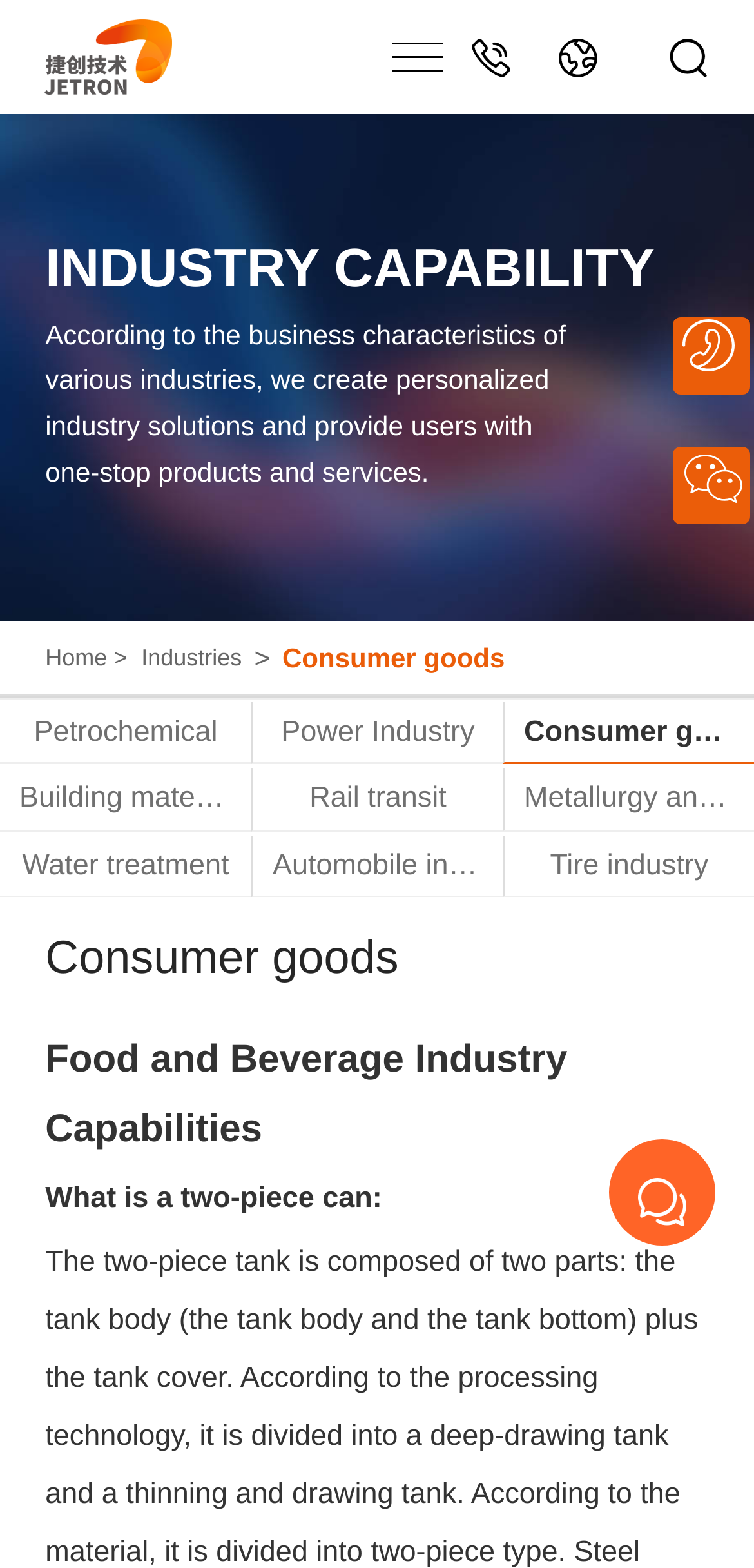Detail the webpage's structure and highlights in your description.

The webpage is about Consumer goods from Ningbo Jetron Technology Co, Ltd. At the top left, there is a logo "JETRON" with a link, and another identical logo with a link is located at the top right. There is a third identical logo with a link at the top center. 

Below the top logos, there is a heading "INDUSTRY CAPABILITY" followed by a paragraph of text describing the company's industry solutions. 

To the right of the paragraph, there are three links: "Home >", "Industries", and "Consumer goods". 

Below these links, there are several links categorized by industry, including "Petrochemical", "Power Industry", "Consumer goods", "Building materials industry", "Rail transit", "Metallurgy and Nonferrous Metals", "Water treatment", "Automobile industry", and "Tire industry". These links are arranged in three columns.

Further down, there are three headings: "Consumer goods", "Food and Beverage Industry Capabilities", and "What is a two-piece can:". 

At the bottom right, there are two links with images, and another image is located at the bottom center.